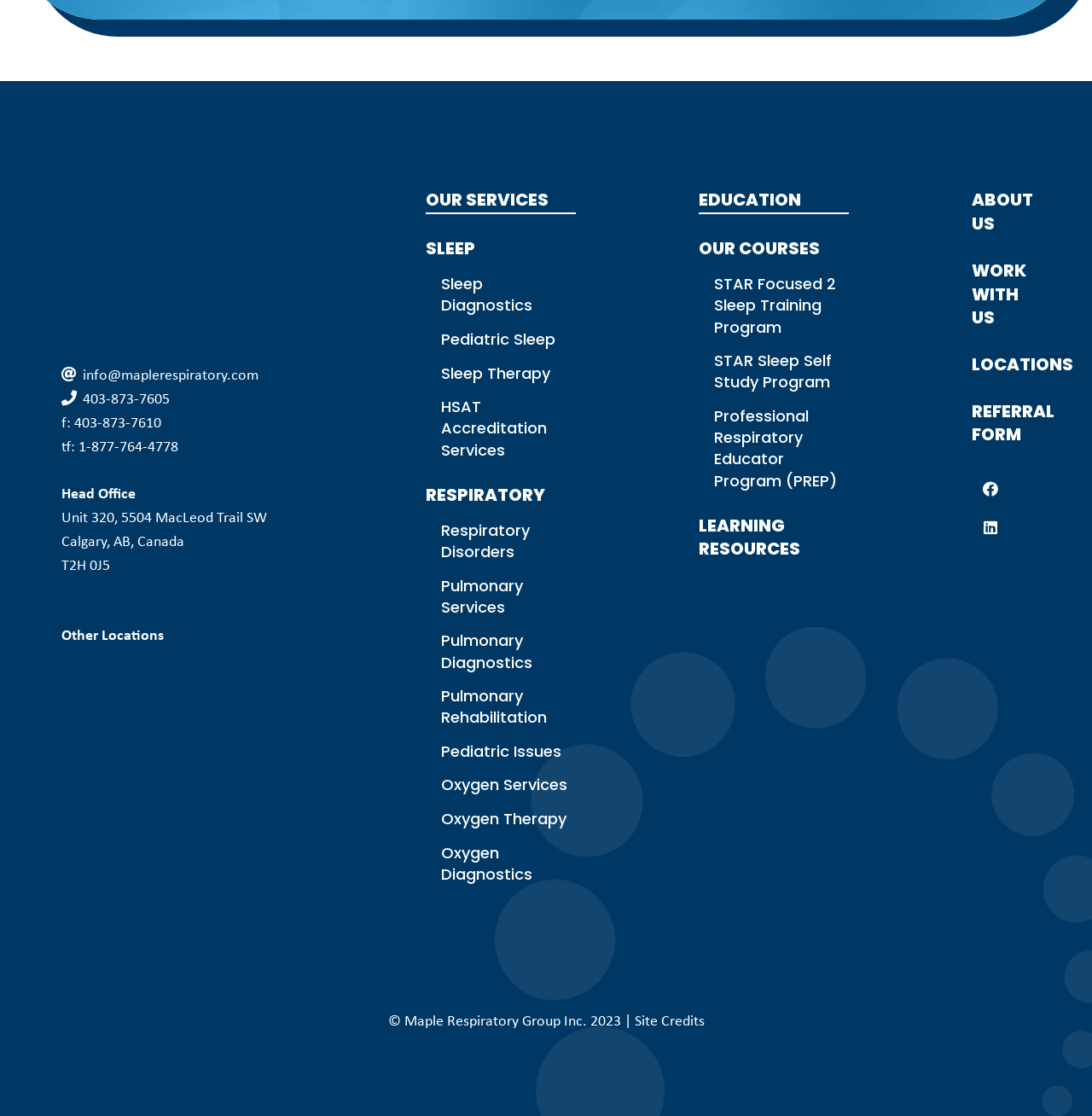Please specify the bounding box coordinates of the clickable section necessary to execute the following command: "Follow us on Facebook".

[0.89, 0.421, 0.925, 0.456]